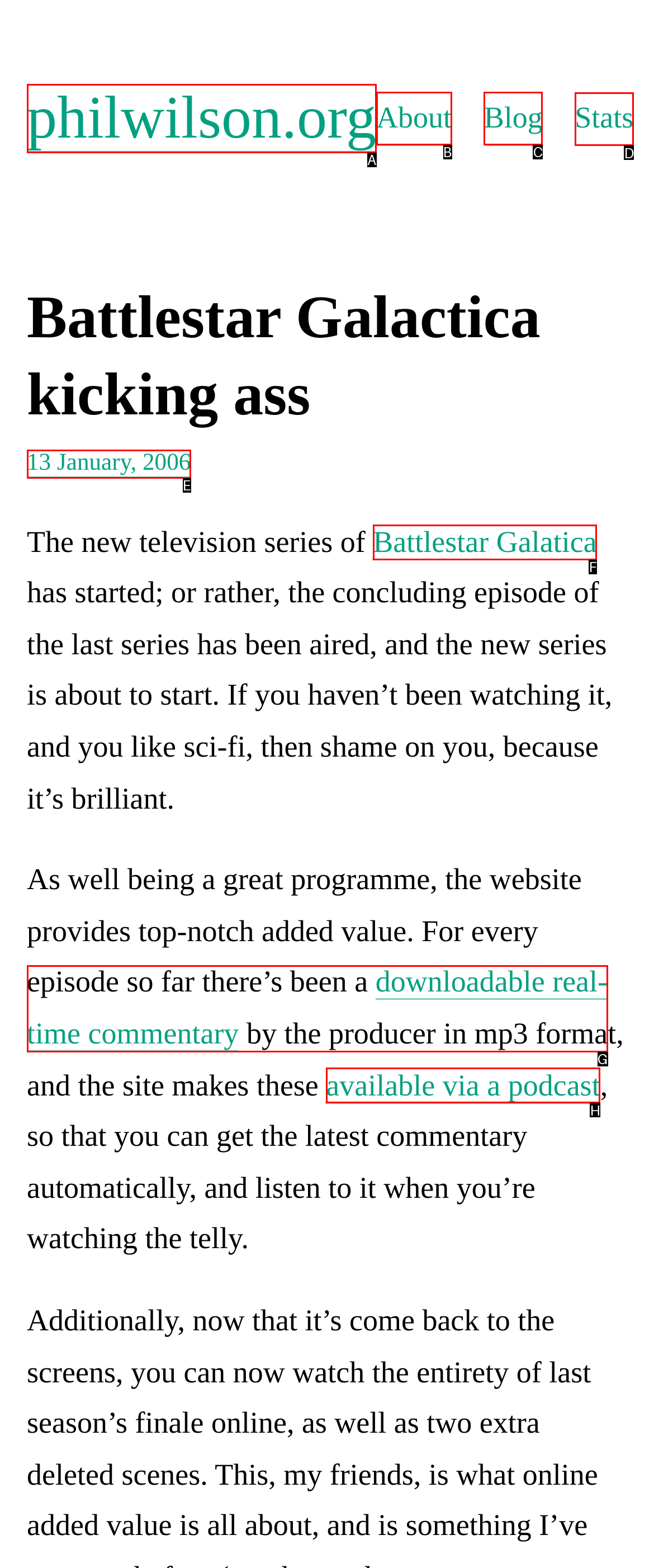What option should you select to complete this task: Check out Revolutionary Guide to Shedding Belly Fat Fast? Indicate your answer by providing the letter only.

None